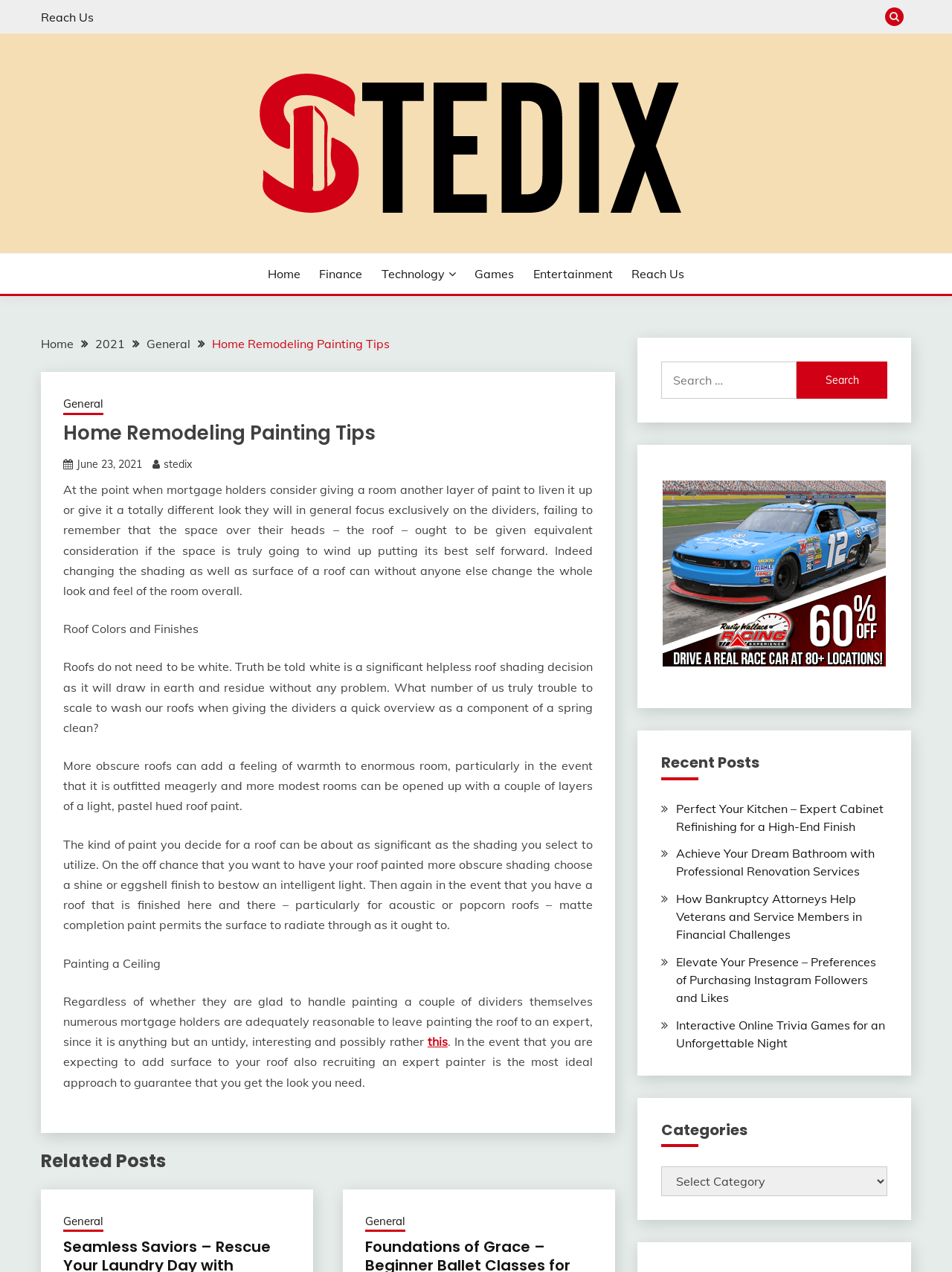Convey a detailed summary of the webpage, mentioning all key elements.

This webpage is about home remodeling and painting tips, specifically focusing on ceiling painting. At the top, there is a navigation bar with links to "Home", "Finance", "Technology", "Games", "Entertainment", and "Reach Us". Below the navigation bar, there is a breadcrumbs section showing the current page's hierarchy, with links to "Home", "2021", "General", and "Home Remodeling Painting Tips".

The main content of the page is divided into several sections. The first section has a heading "Home Remodeling Painting Tips" and a brief introduction to the importance of considering the ceiling when painting a room. This is followed by a series of paragraphs discussing the importance of roof colors and finishes, the benefits of darker or lighter ceiling colors, and the type of paint to use for a ceiling.

To the right of the main content, there is a search bar with a search button and a heading "Recent Posts" listing several links to recent articles on various topics, including kitchen renovation, bathroom renovation, bankruptcy, and social media. Below the recent posts section, there is a heading "Categories" with a dropdown menu.

At the very top of the page, there are several links and buttons, including a "Reach Us" link, a button with a search icon, and a link to "Stedix" with an image. There is also a navigation link to "Home" and a link to "STEDIX" with a brief text "Gain knowledge here".